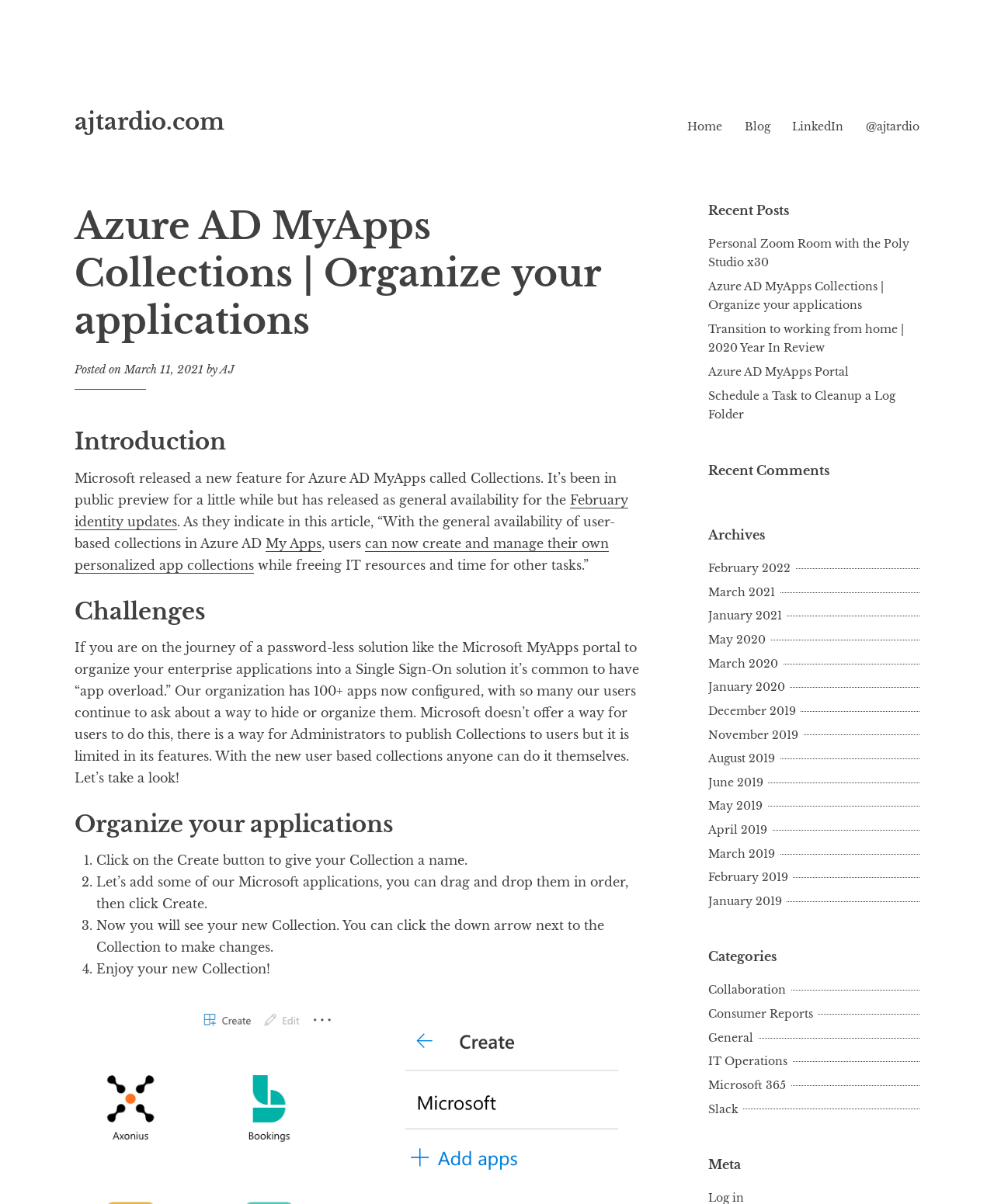How many applications does the organization have?
Provide a detailed and extensive answer to the question.

According to the webpage, the organization has 100+ apps configured, and users are asking for a way to hide or organize them.